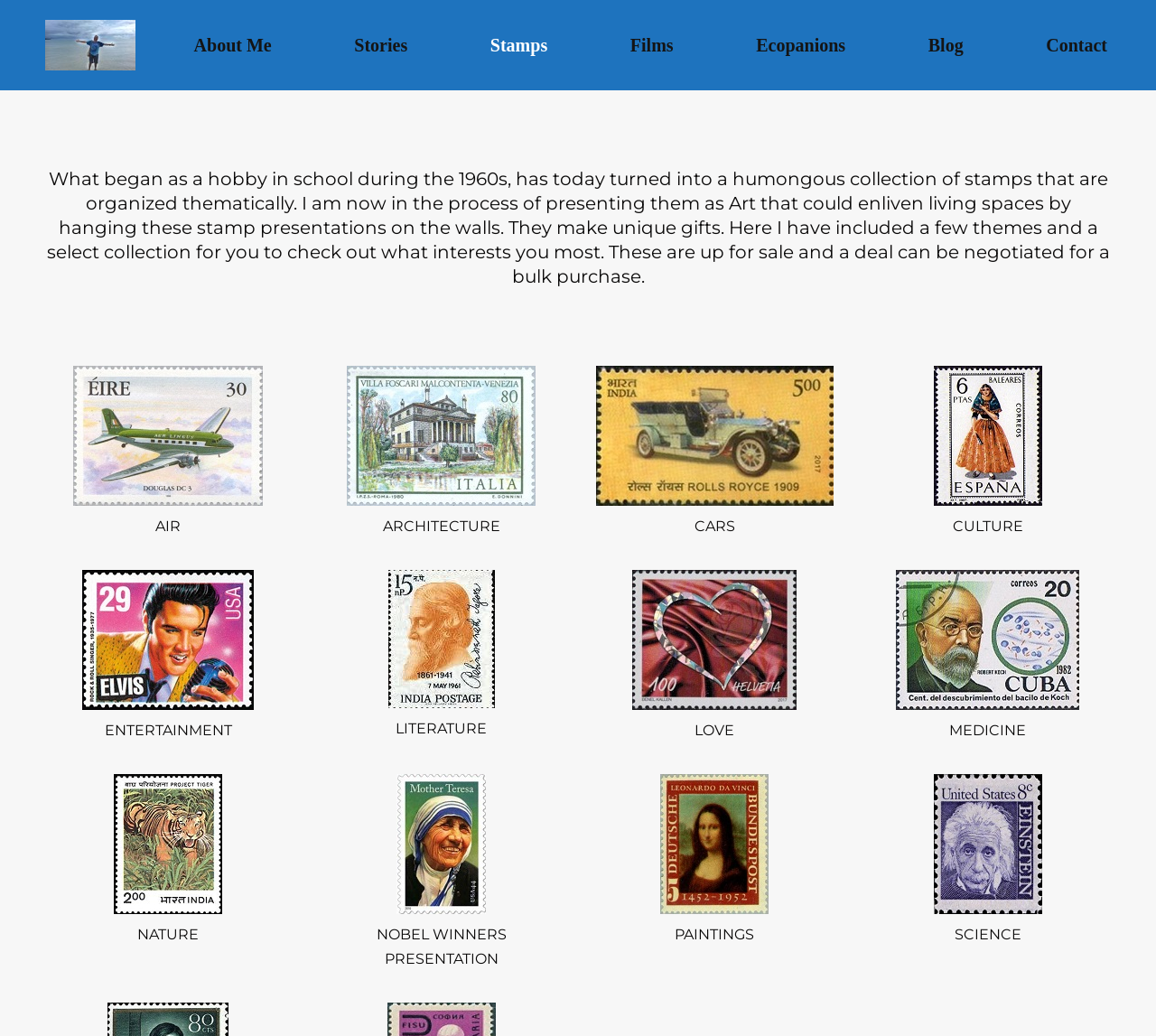Answer the following query concisely with a single word or phrase:
How many links are there in the top navigation bar?

7